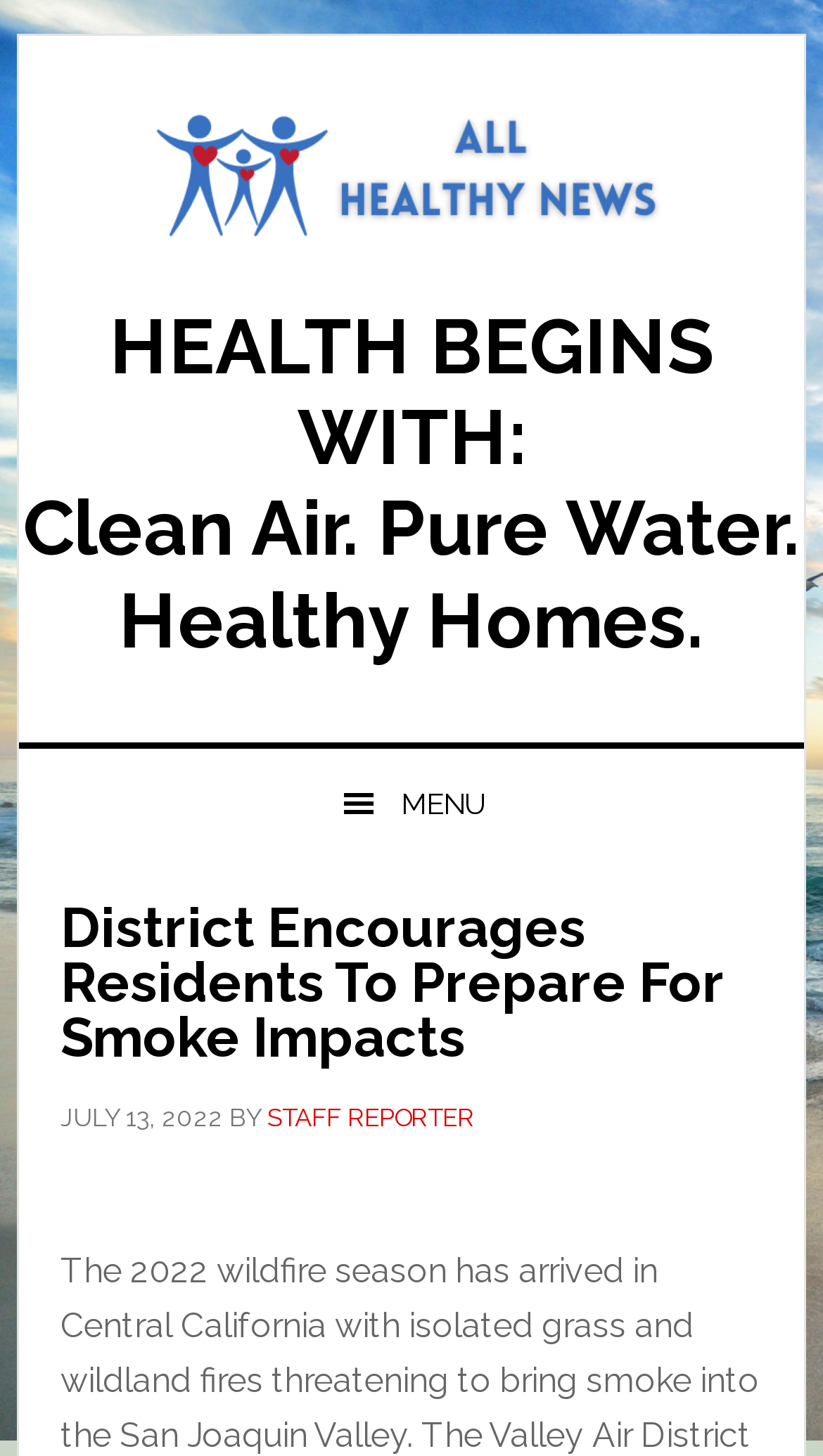Who is the author of the article?
Using the visual information, answer the question in a single word or phrase.

STAFF REPORTER